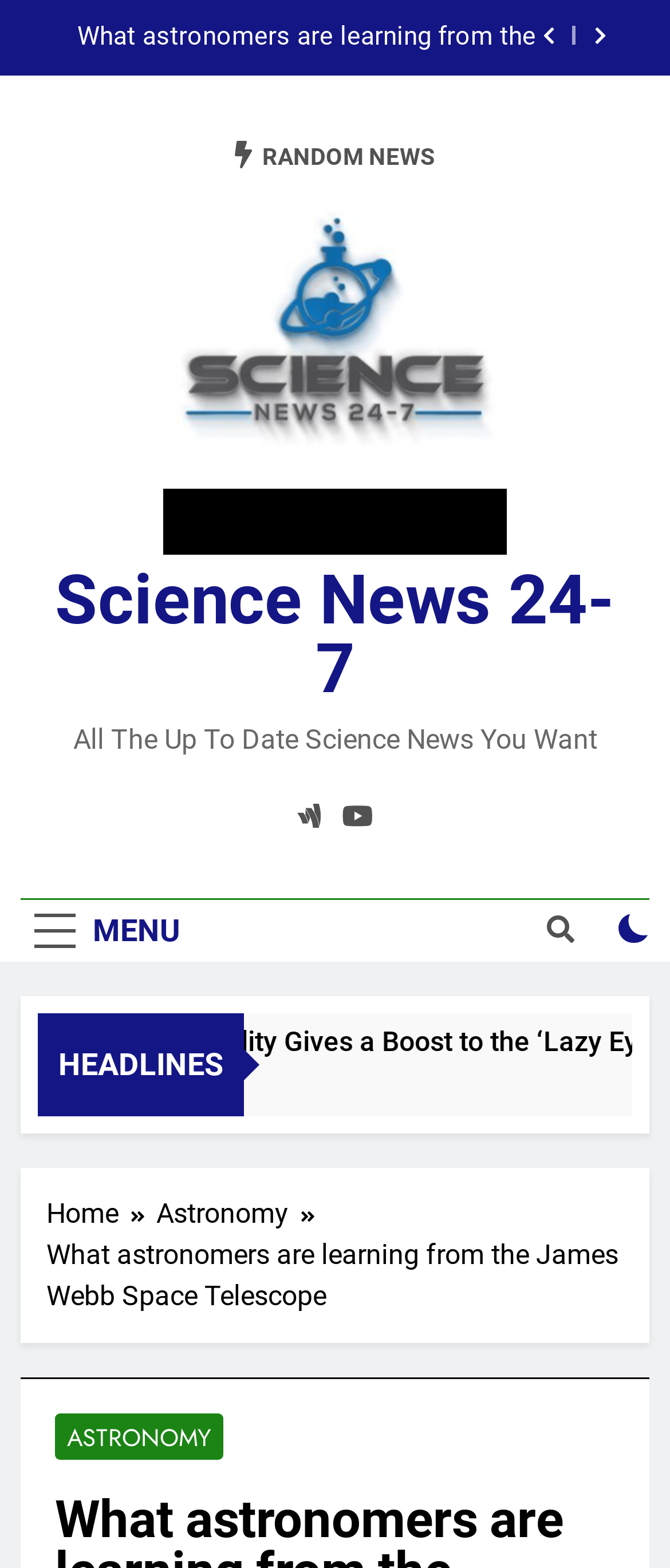Can you extract the headline from the webpage for me?

What astronomers are learning from the James Webb Space Telescope